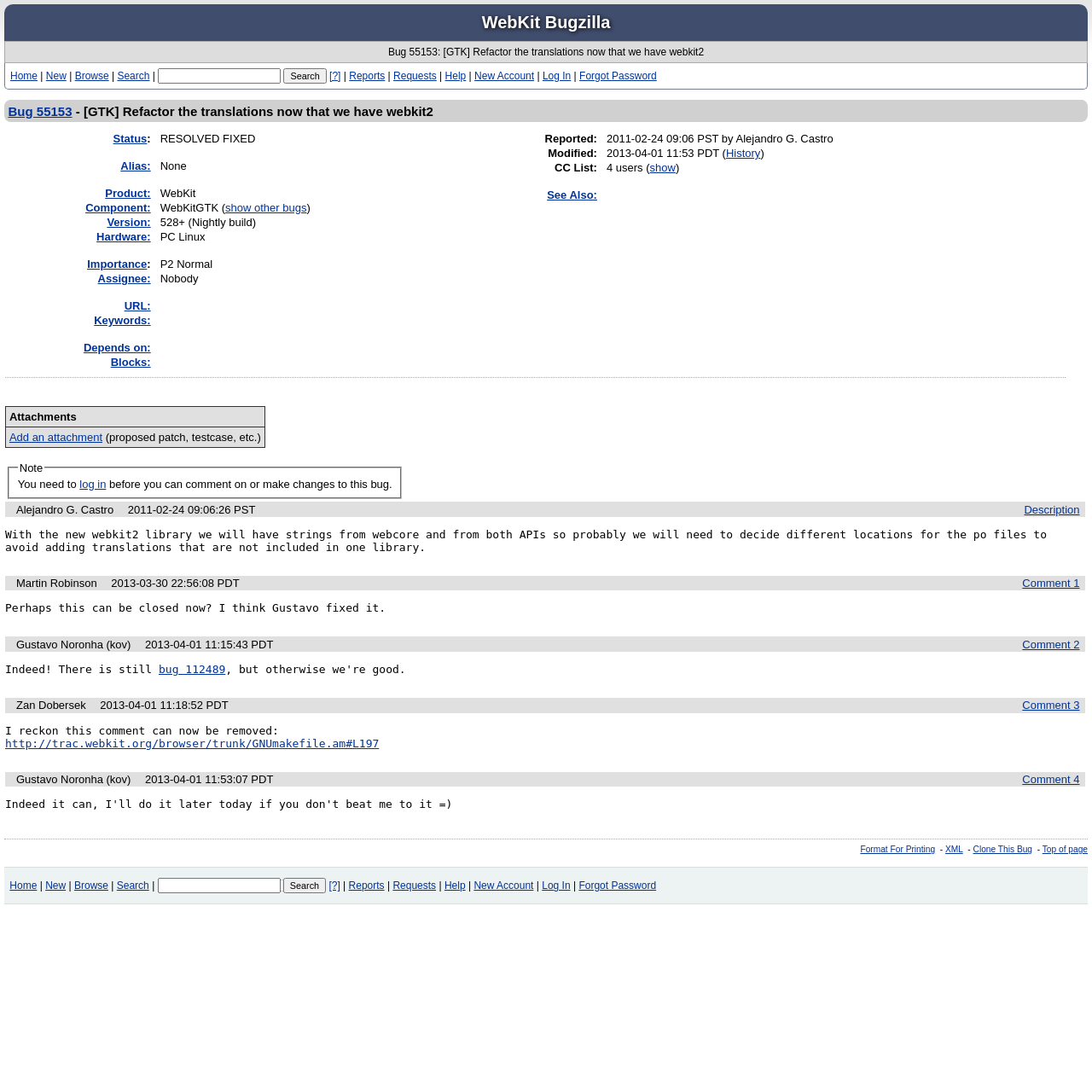Determine the bounding box coordinates of the clickable element to complete this instruction: "Click the 'New' link". Provide the coordinates in the format of four float numbers between 0 and 1, [left, top, right, bottom].

[0.042, 0.064, 0.061, 0.075]